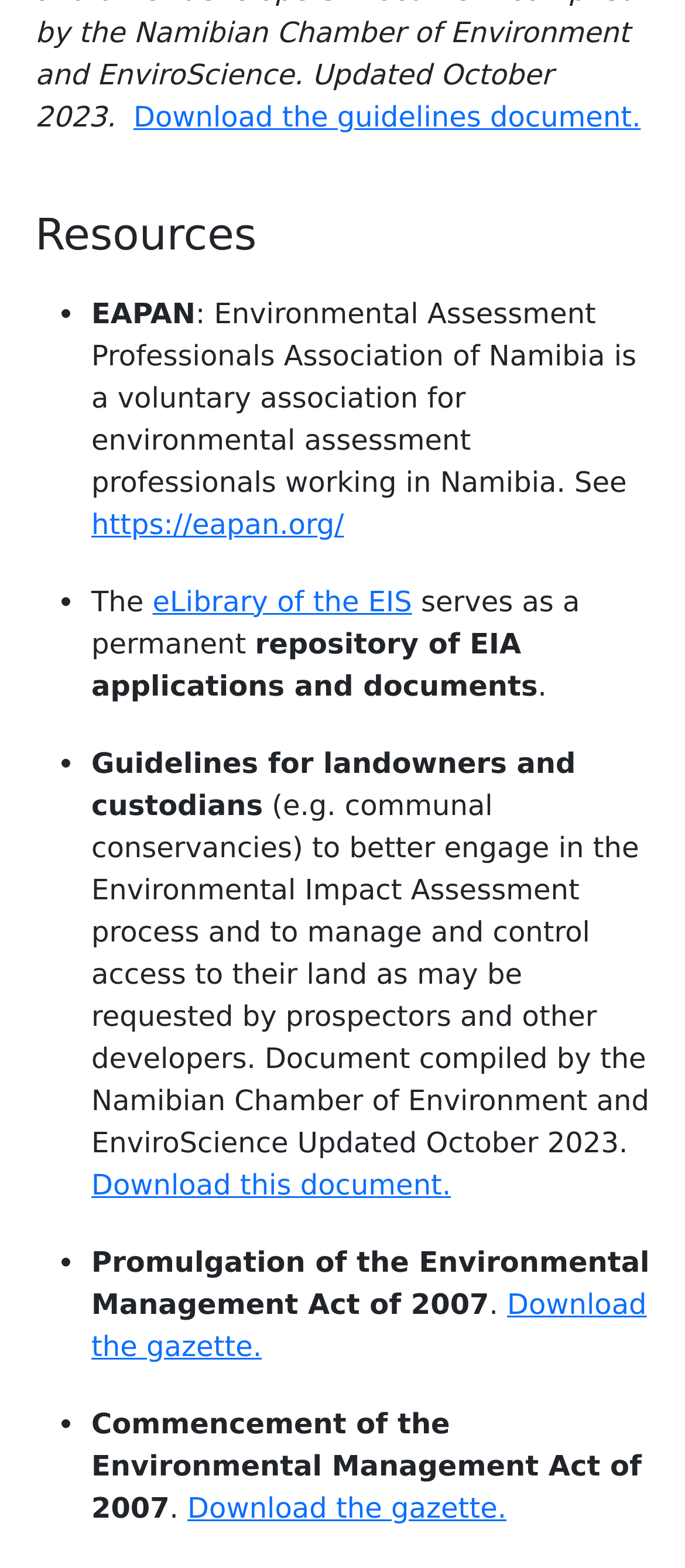Who compiled the guidelines for landowners and custodians?
Using the image, provide a concise answer in one word or a short phrase.

Namibian Chamber of Environment and EnviroScience